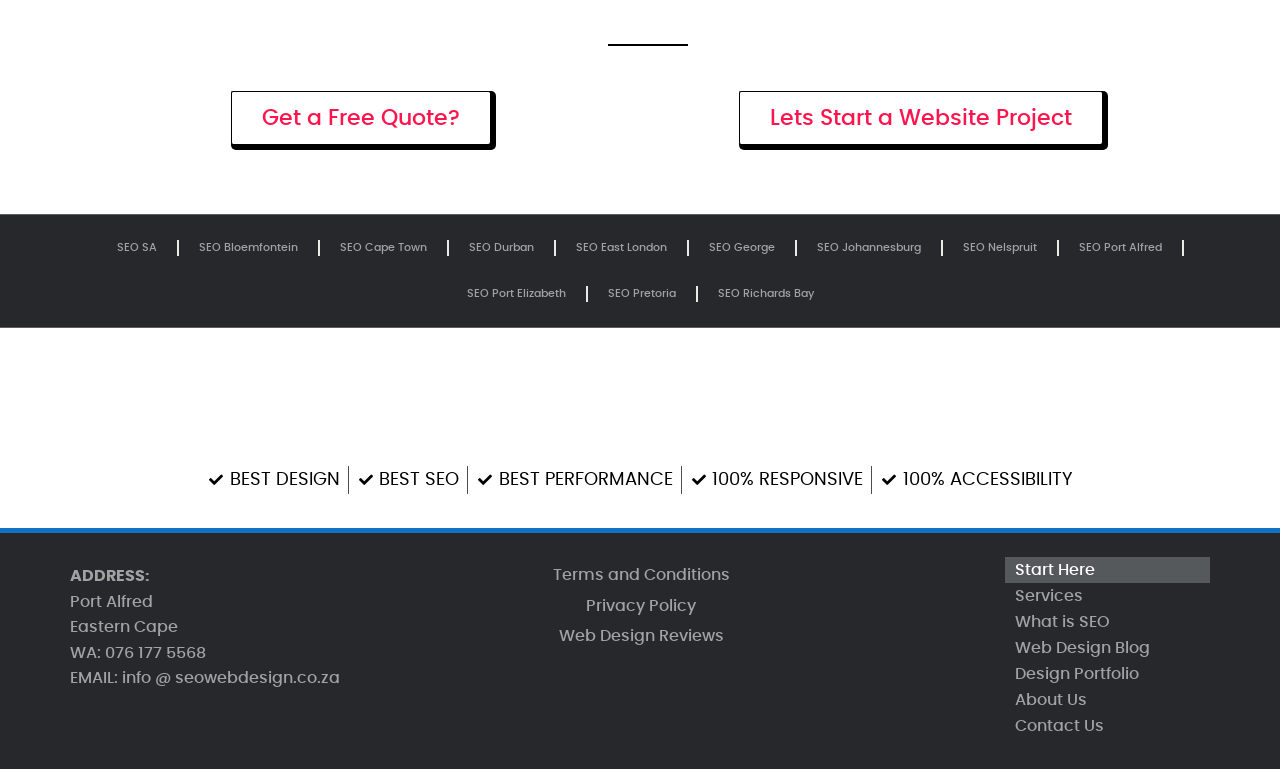Where is the company located?
Please utilize the information in the image to give a detailed response to the question.

The static text elements on the webpage provide the company's address as 'Port Alfred' and 'Eastern Cape', indicating the company's physical location.